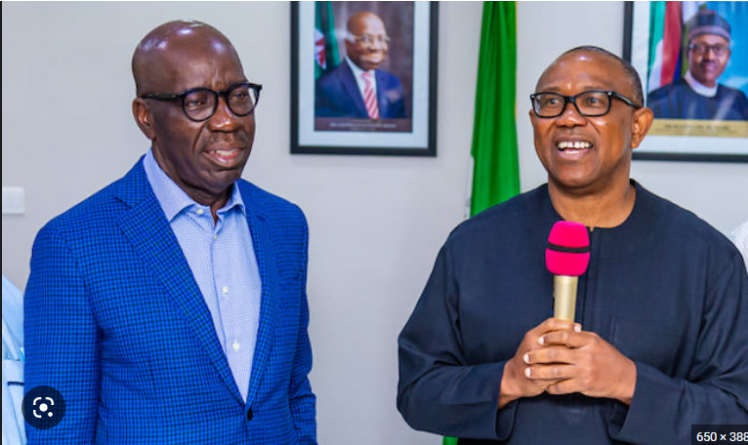Summarize the image with a detailed caption.

In a moment of camaraderie, the Governor of Edo State, Godwin Obaseki, and the presidential candidate, Peter Obi, engage in a lively discussion. Obaseki, dressed in a stylish blue checkered suit, listens intently, while Obi, donning a dark attire, animatedly speaks into a microphone with a red cover, conveying his thoughts with enthusiasm. The backdrop features framed portraits and Nigerian flags, symbolizing their political context and commitment to national issues. Their expressions reflect the gravity of the upcoming presidential elections, highlighting their friendship and shared visions for Nigeria’s future.